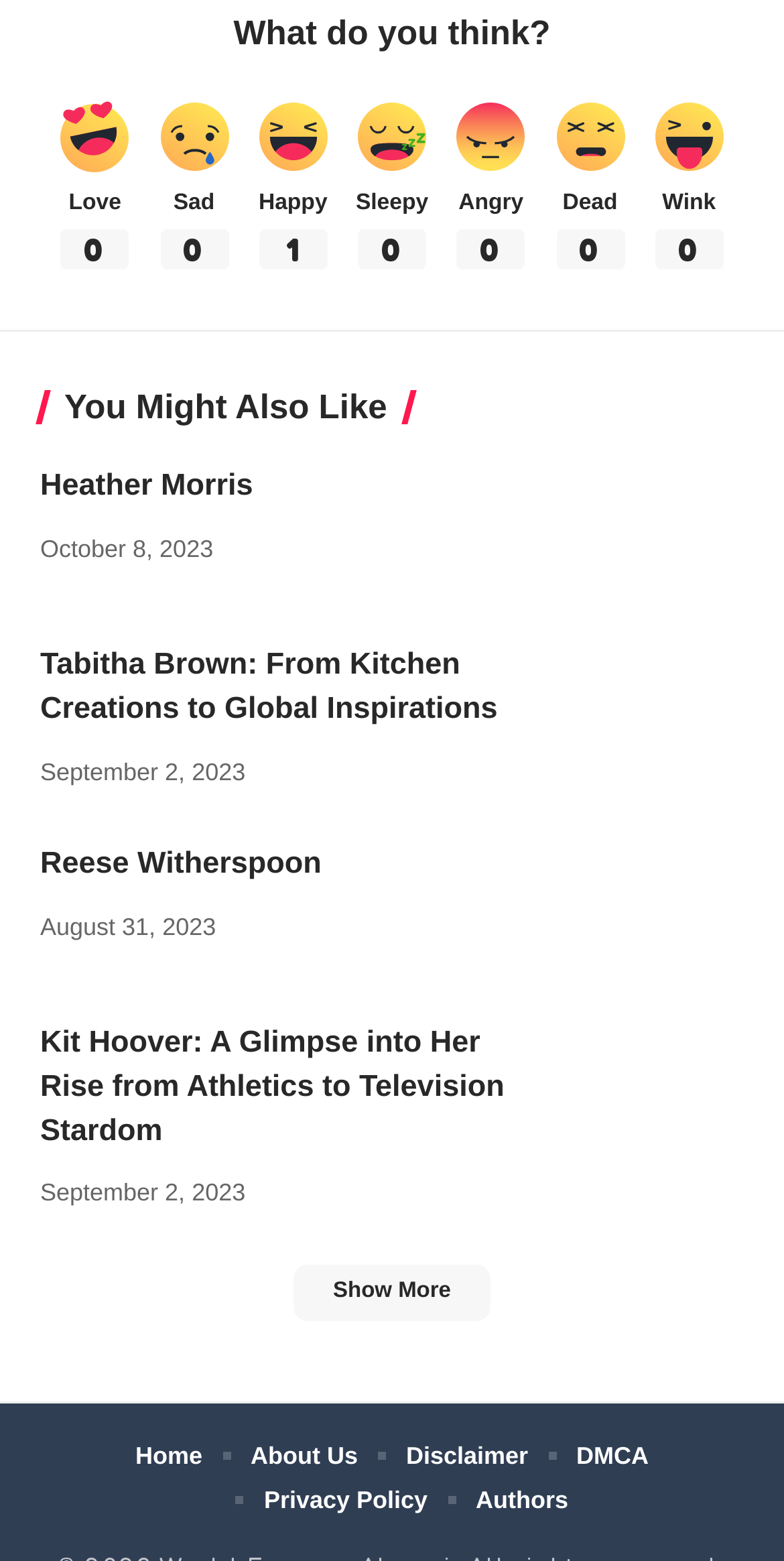Please locate the clickable area by providing the bounding box coordinates to follow this instruction: "Show more recommendations".

[0.373, 0.81, 0.626, 0.846]